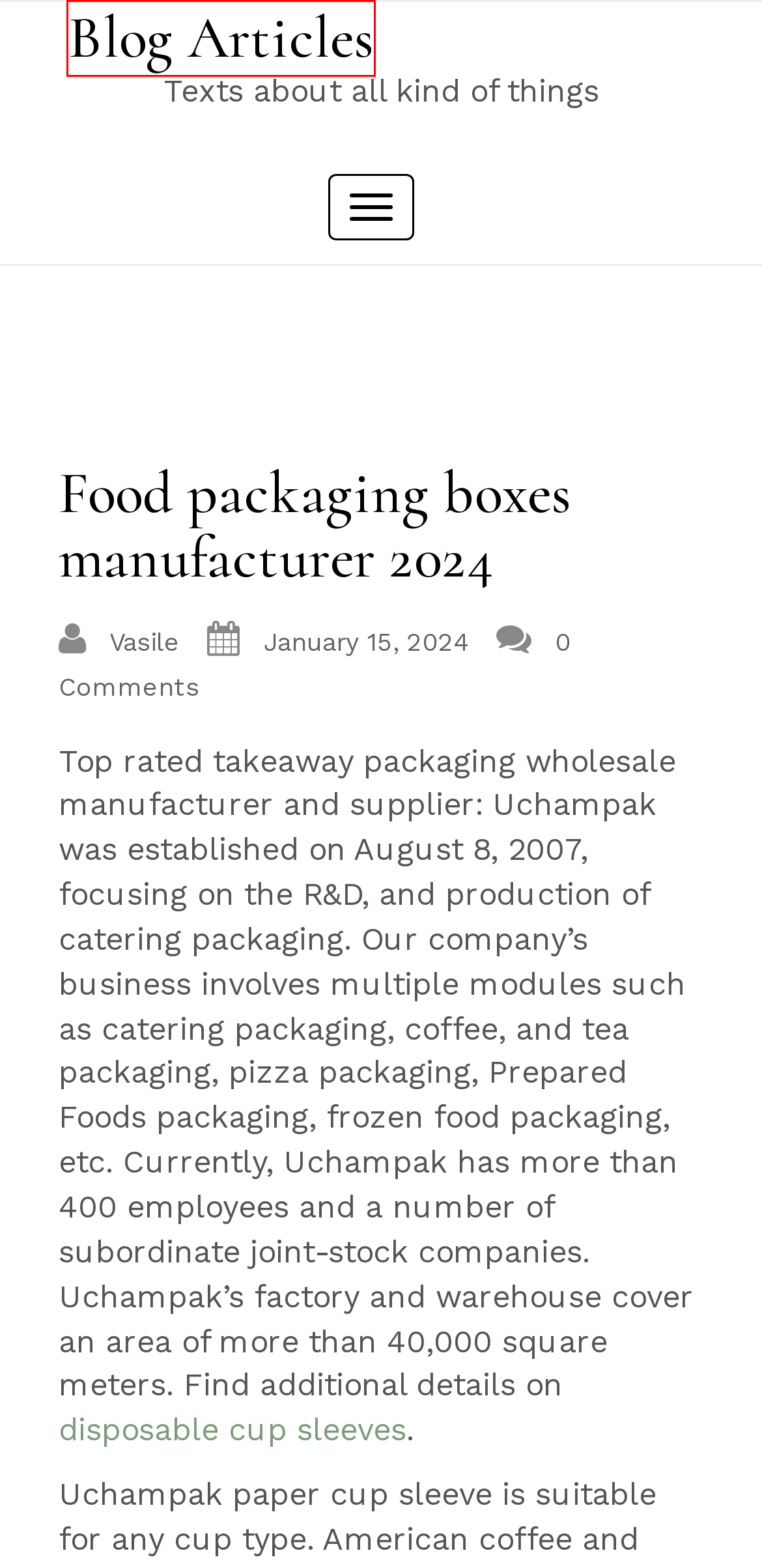Analyze the screenshot of a webpage featuring a red rectangle around an element. Pick the description that best fits the new webpage after interacting with the element inside the red bounding box. Here are the candidates:
A. Contact - Blog Articles
B. Privacy Policy & Cookies - Blog Articles
C. Top rated Cat Sweatshirt online shopping - Blog Articles
D. vehicle service Archives - Blog Articles
E. High quality dental implants dental clinic right now in Chessington Surrey - Blog Articles
F. Blog Articles - Texts about all kind of things
G. Website audits Archives - Blog Articles
H. Custom Disposable Cup Sleeves Manufacturers & Suppliers | Uchampak

F